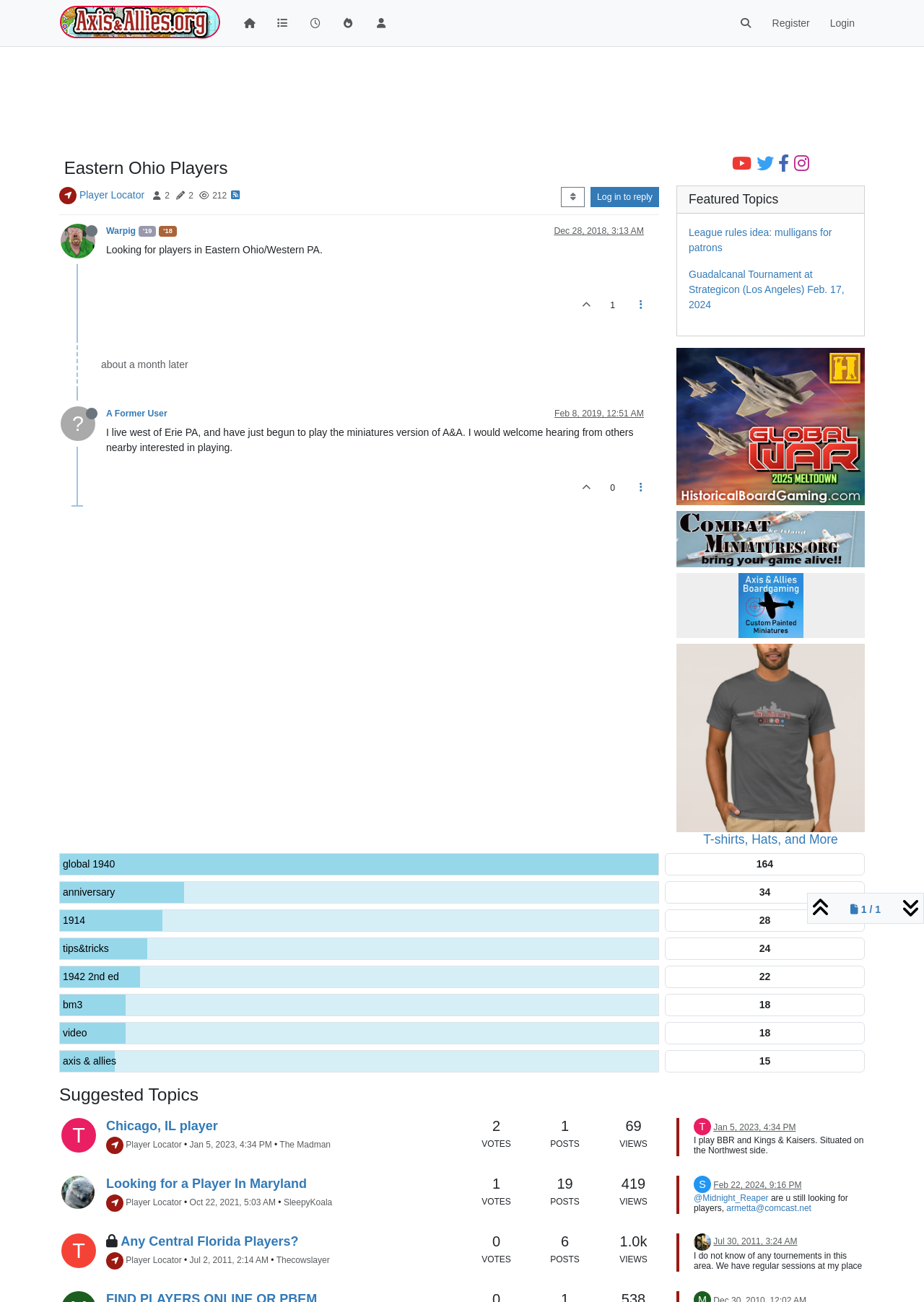Locate the bounding box of the user interface element based on this description: "T".

[0.066, 0.859, 0.104, 0.885]